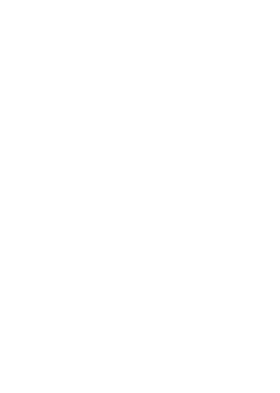Describe all significant details and elements found in the image.

The image features a visual representation associated with the podcast titled "In tune with the markets – Taylor beats Warren," which is highlighted in the latest insights section of a financial update. This podcast episode discusses market trends and analysis, reflecting on investments, performance comparisons, and strategies. The surrounding content includes links to various relevant themes such as sustainable investing and economic forecasts, inviting listeners to engage further with discussions around significant market events and expert opinions. The podcast aims to provide listeners with timely information that can help inform their investment decisions.